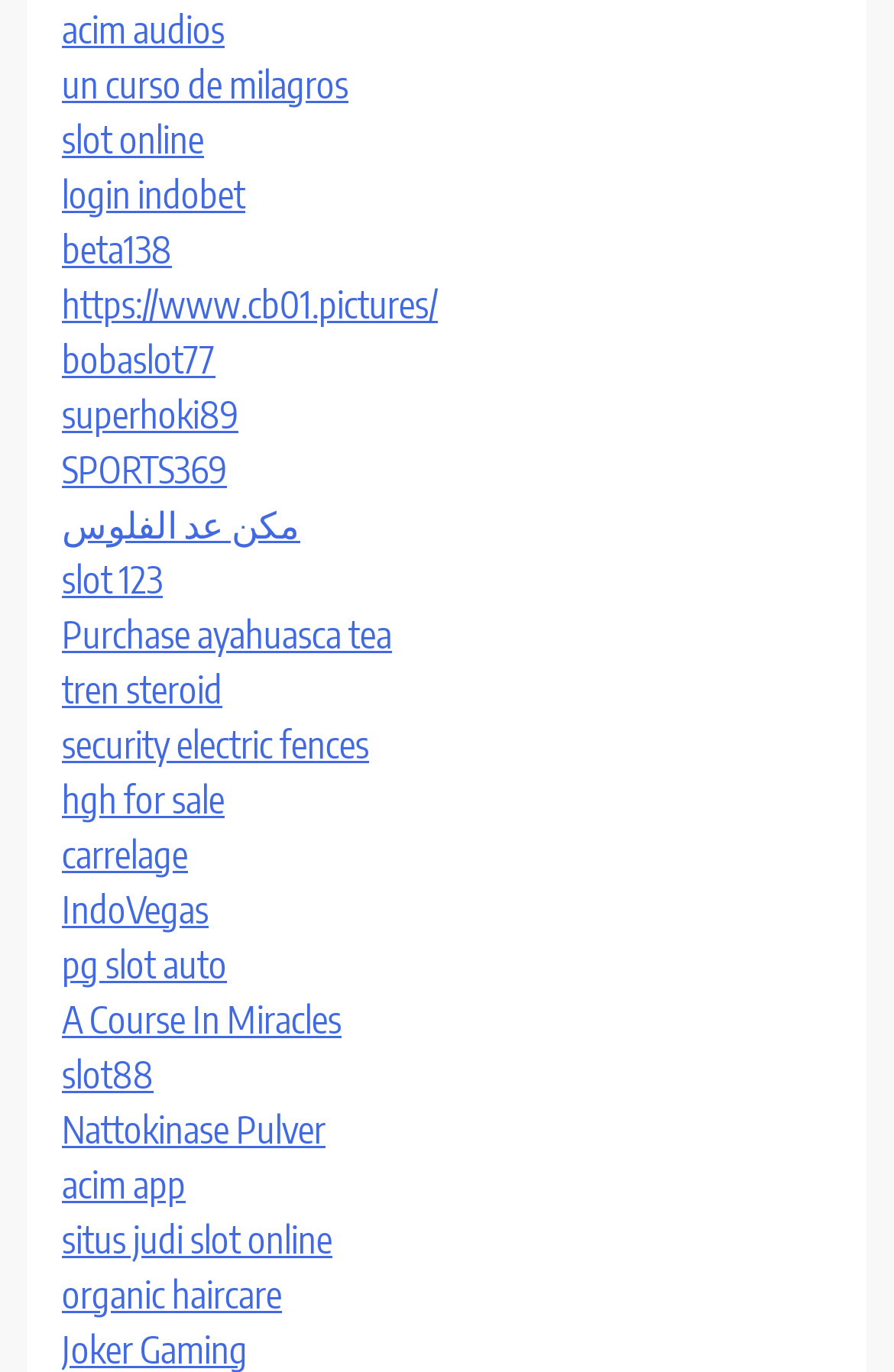Answer the question with a single word or phrase: 
What is the first link on the webpage?

acim audios